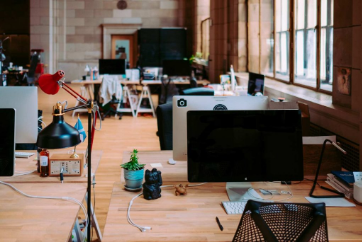What is the purpose of the green potted plant?
Answer briefly with a single word or phrase based on the image.

To bring a touch of nature indoors